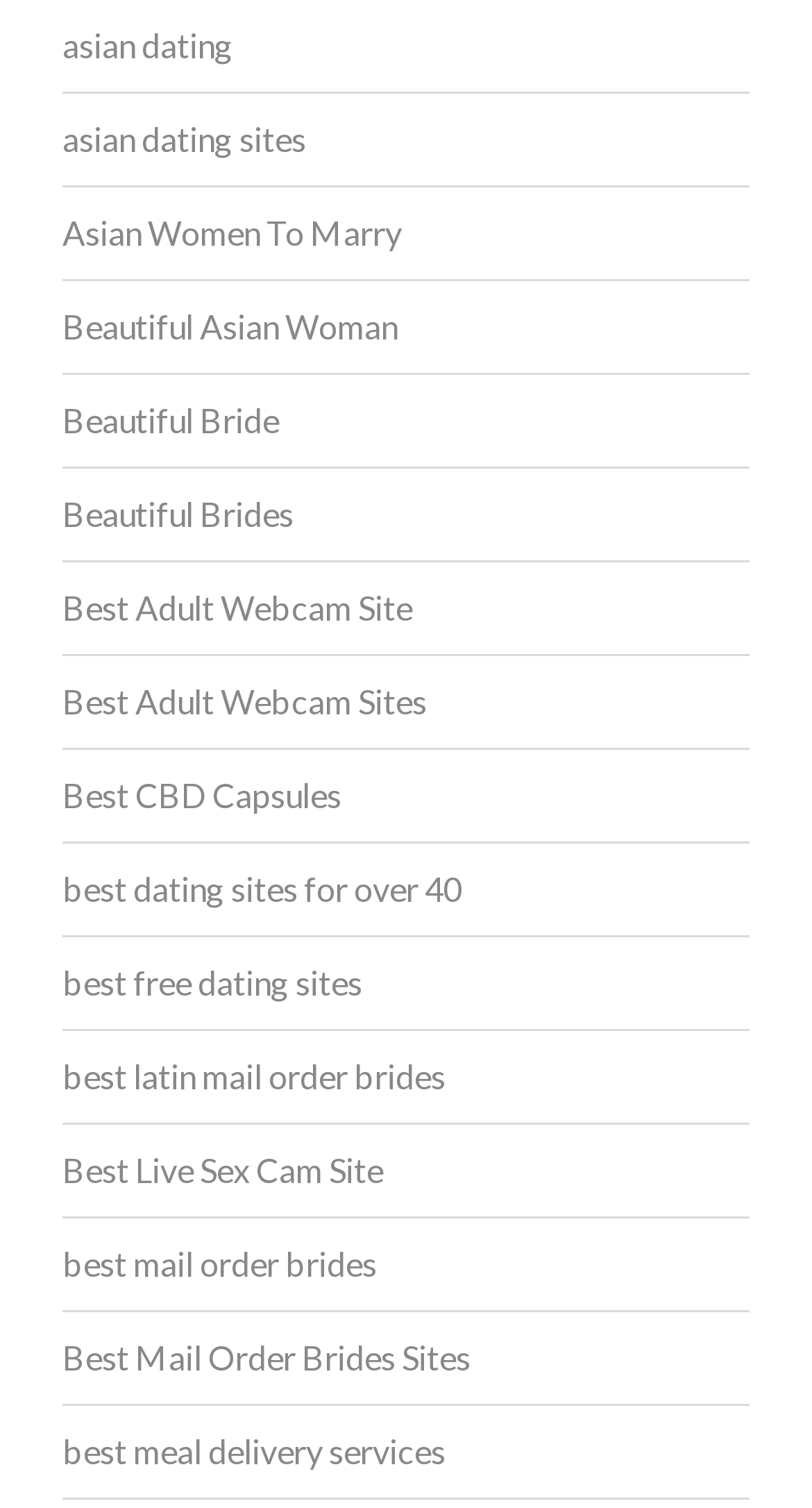What is the category of 'Beautiful Asian Woman'?
Look at the image and answer with only one word or phrase.

Dating